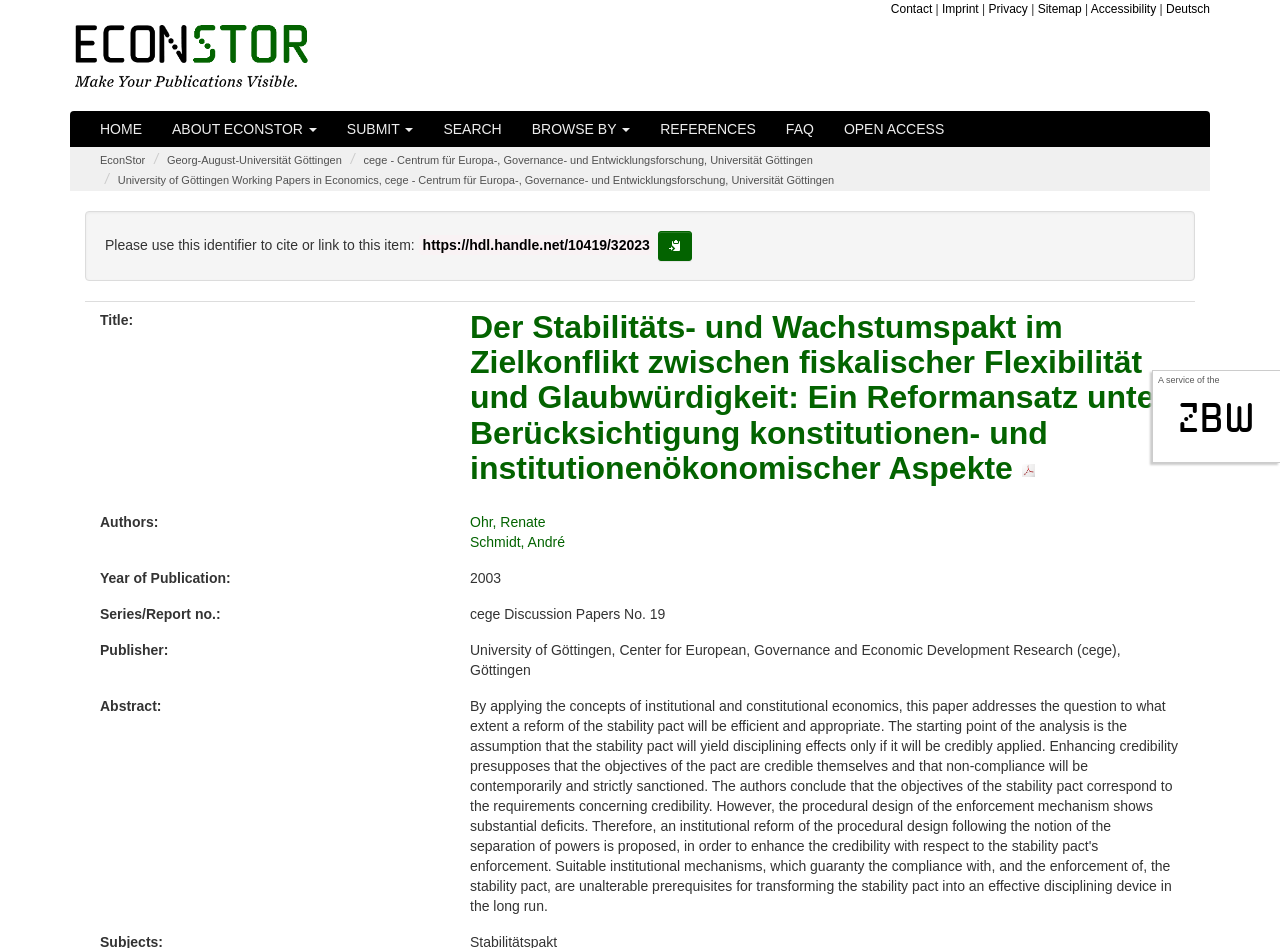Pinpoint the bounding box coordinates of the element that must be clicked to accomplish the following instruction: "Click the 'Contact' link". The coordinates should be in the format of four float numbers between 0 and 1, i.e., [left, top, right, bottom].

[0.696, 0.002, 0.728, 0.017]